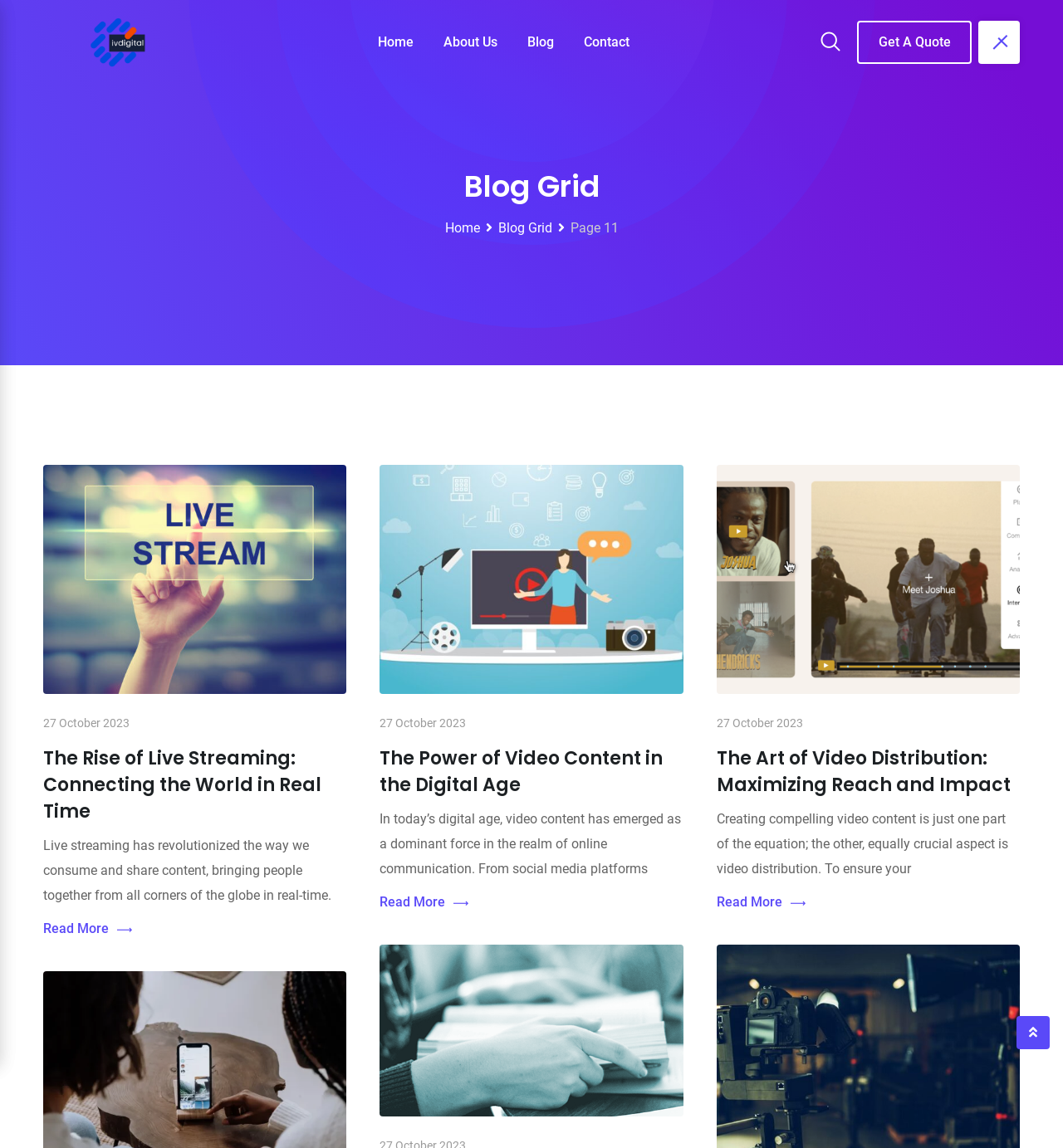How many blog posts are displayed on this page?
Please provide a comprehensive and detailed answer to the question.

I counted the number of blog post sections on the page, each containing a heading, image, and text. There are three such sections, indicating three blog posts.